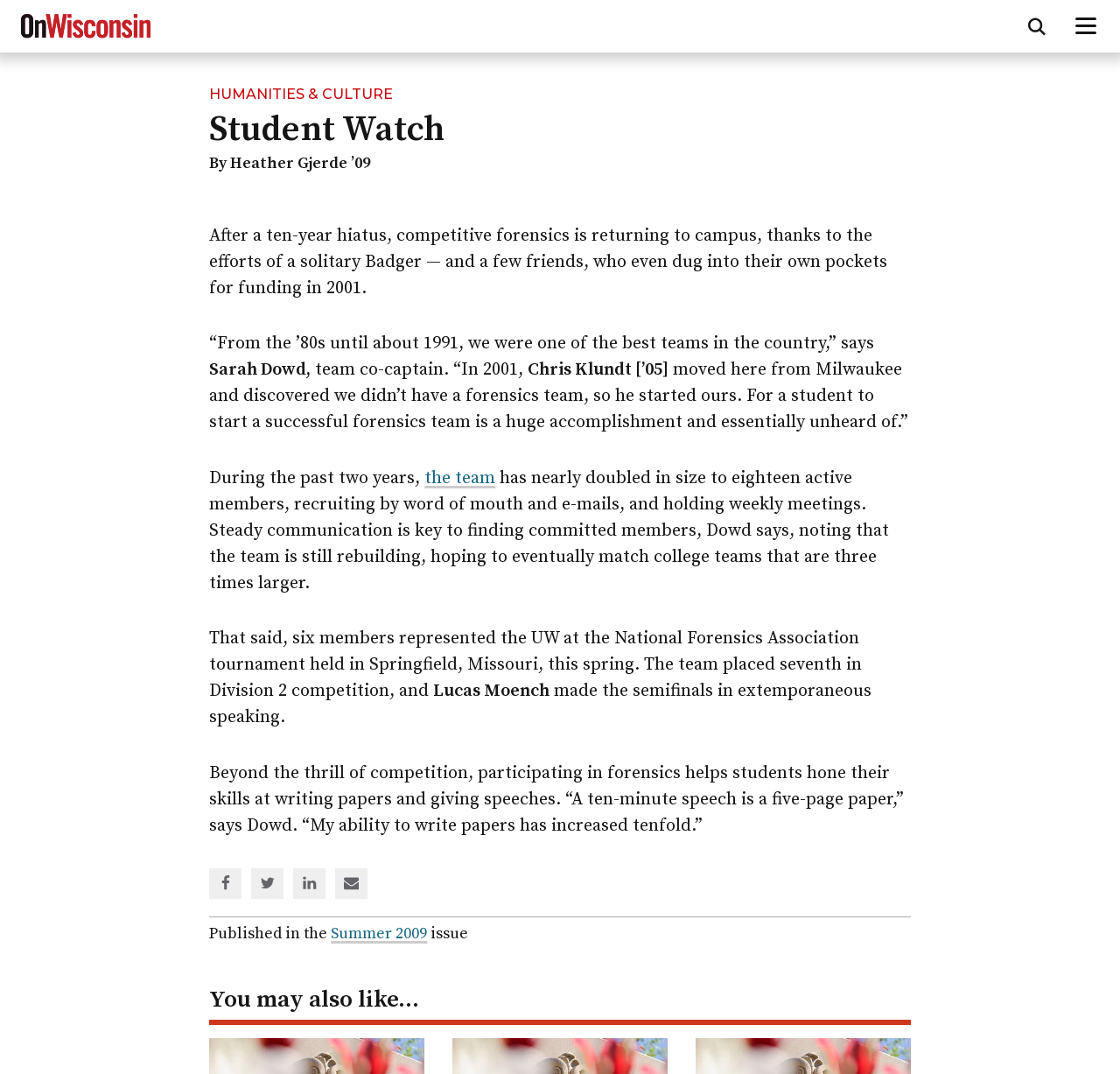Please determine the bounding box coordinates of the element to click on in order to accomplish the following task: "Open search form". Ensure the coordinates are four float numbers ranging from 0 to 1, i.e., [left, top, right, bottom].

[0.918, 0.0, 0.934, 0.049]